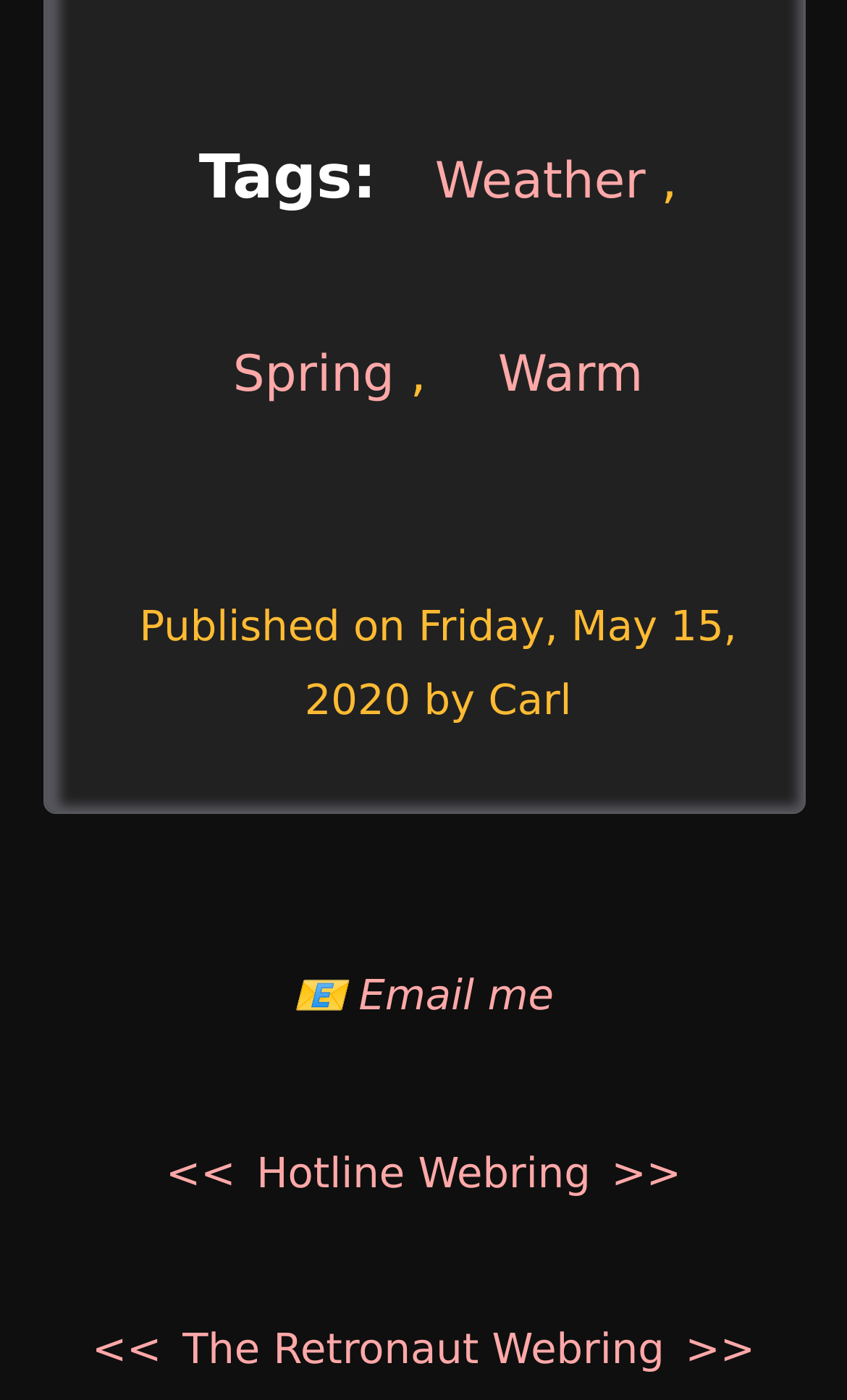What is the tag related to weather?
Using the image as a reference, give a one-word or short phrase answer.

Weather